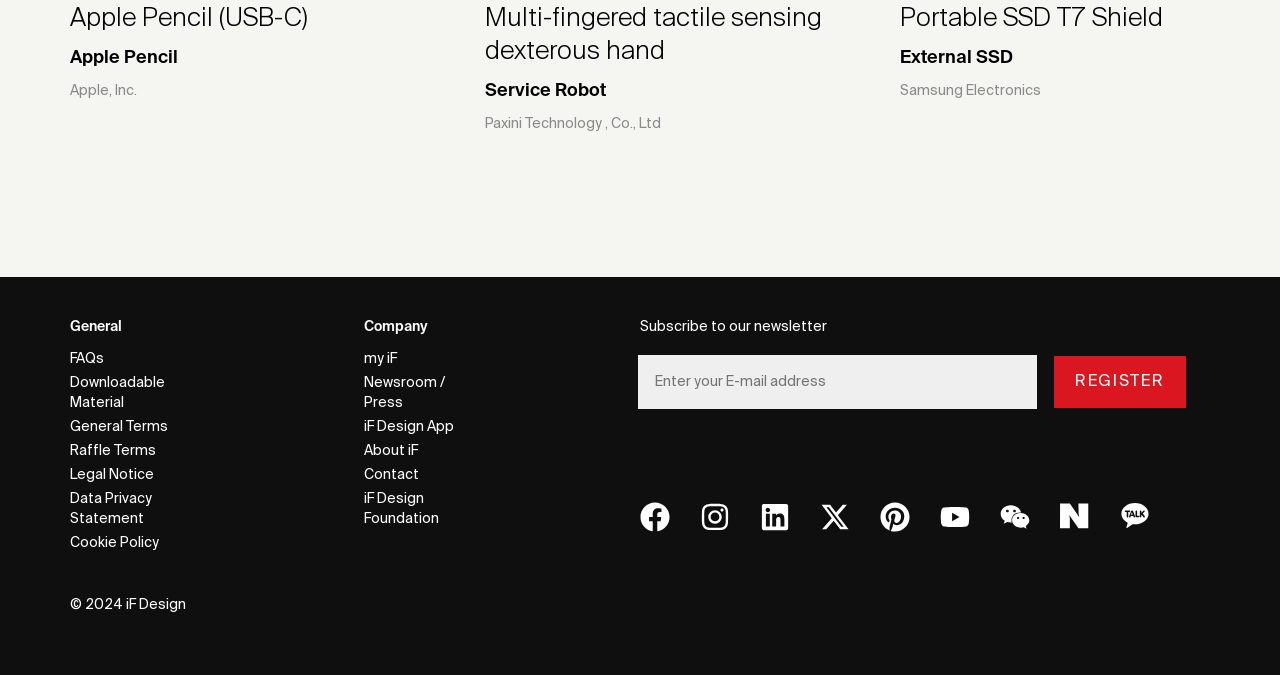Given the element description: "Legal Notice", predict the bounding box coordinates of this UI element. The coordinates must be four float numbers between 0 and 1, given as [left, top, right, bottom].

[0.055, 0.686, 0.159, 0.721]